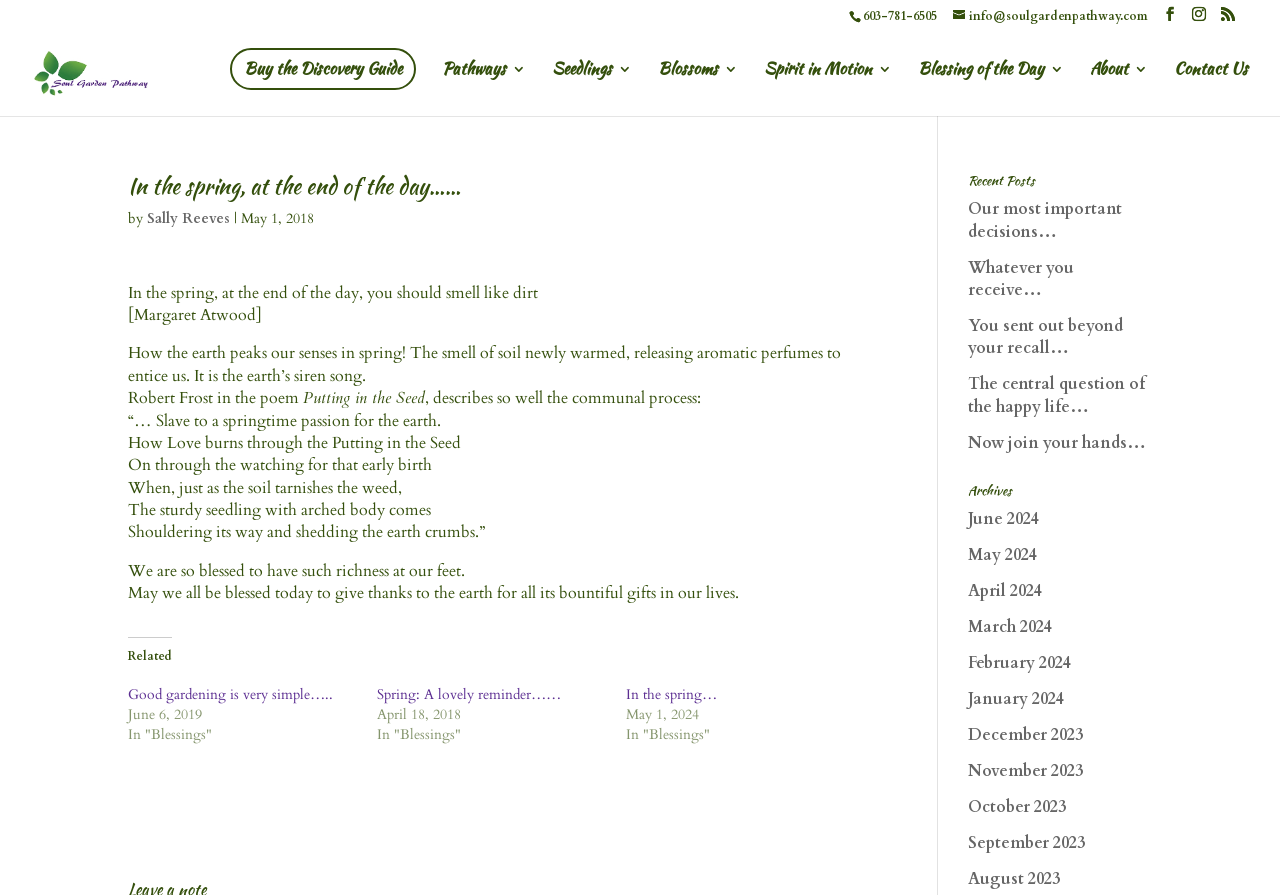Locate the bounding box of the UI element described by: "LMS Real Estate Investment Management" in the given webpage screenshot.

None